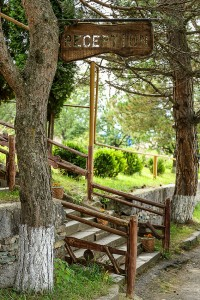What types of accommodations are available at the resort?
Based on the visual, give a brief answer using one word or a short phrase.

Standard rooms to private cottages